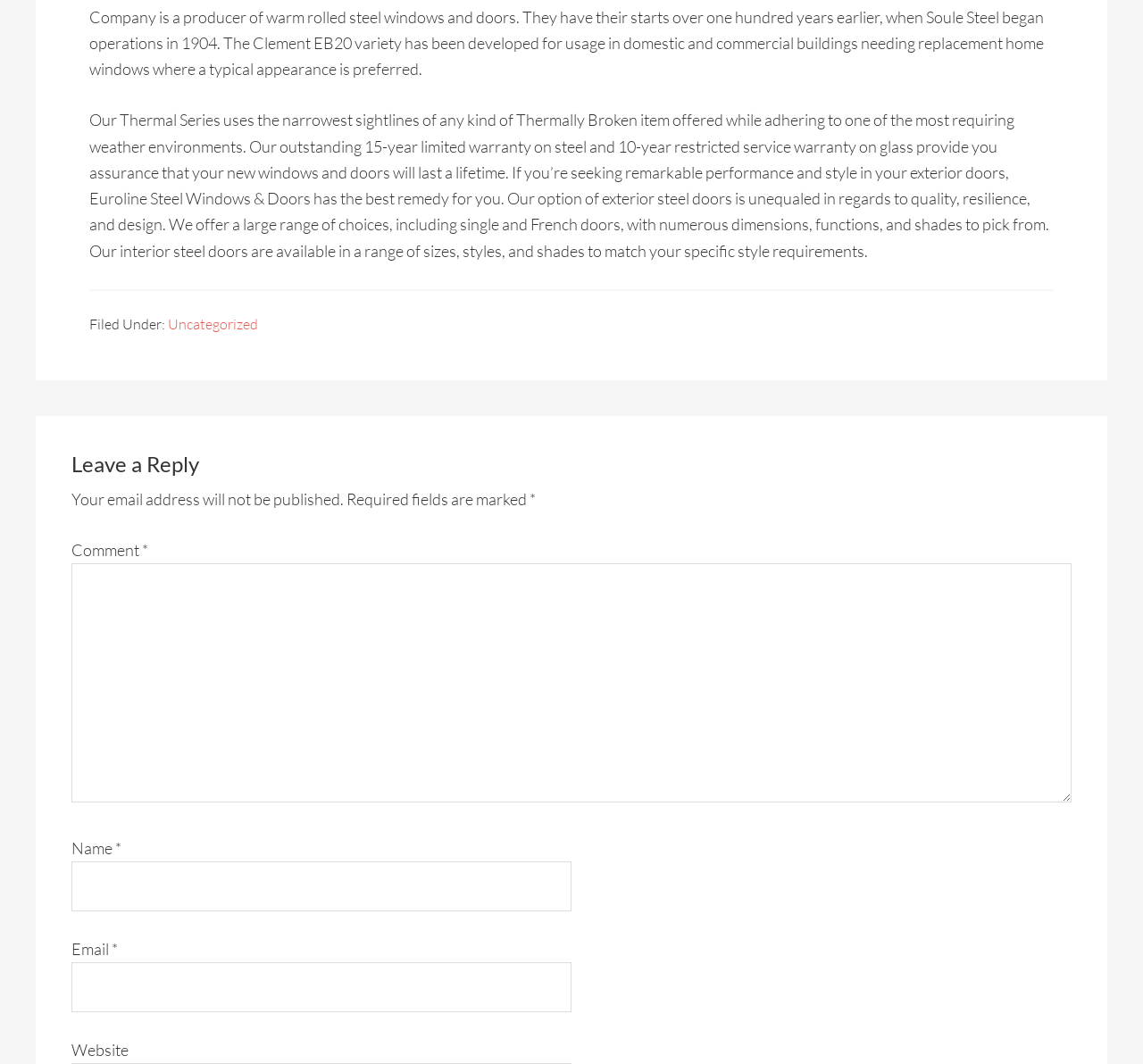What is the warranty period for steel?
Please use the image to deliver a detailed and complete answer.

The warranty period for steel can be found in the first paragraph of the webpage, which states 'Our outstanding 15-year limited warranty on steel and 10-year restricted service warranty on glass provide you assurance that your new windows and doors will last a lifetime.'